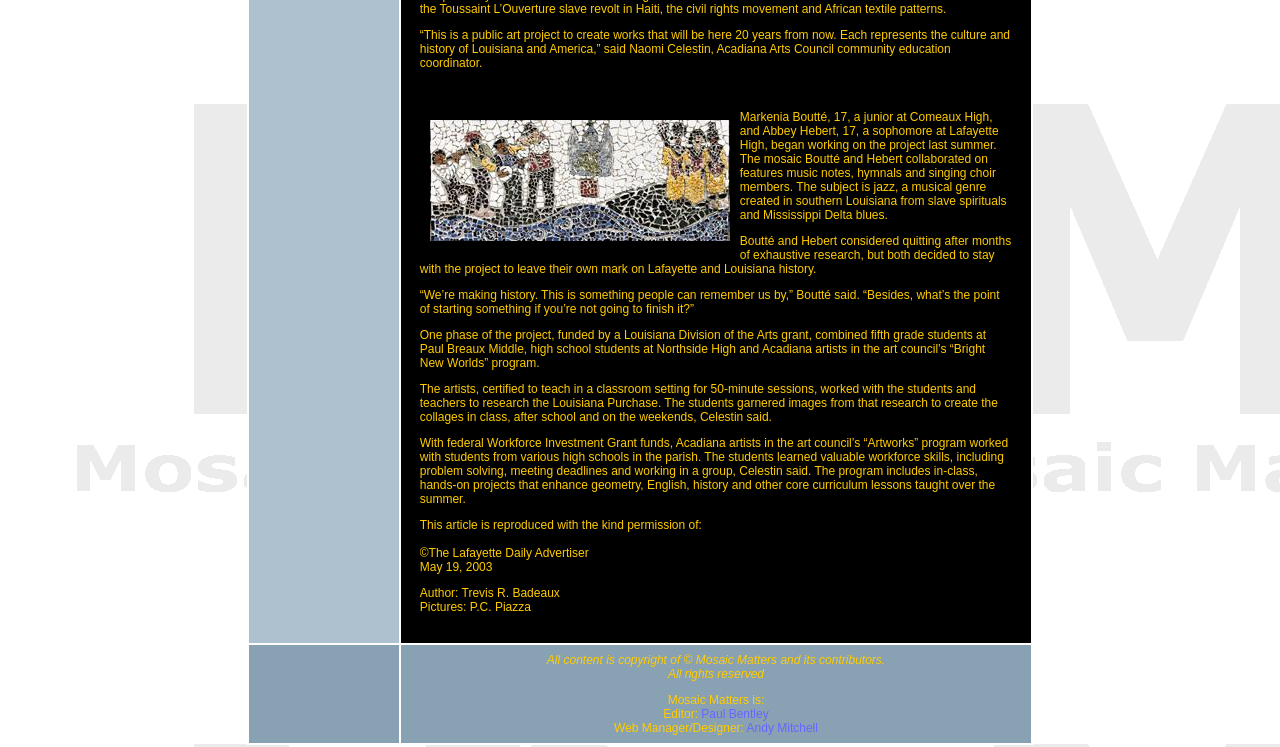Locate the bounding box of the UI element based on this description: "Paul Bentley". Provide four float numbers between 0 and 1 as [left, top, right, bottom].

[0.548, 0.946, 0.601, 0.965]